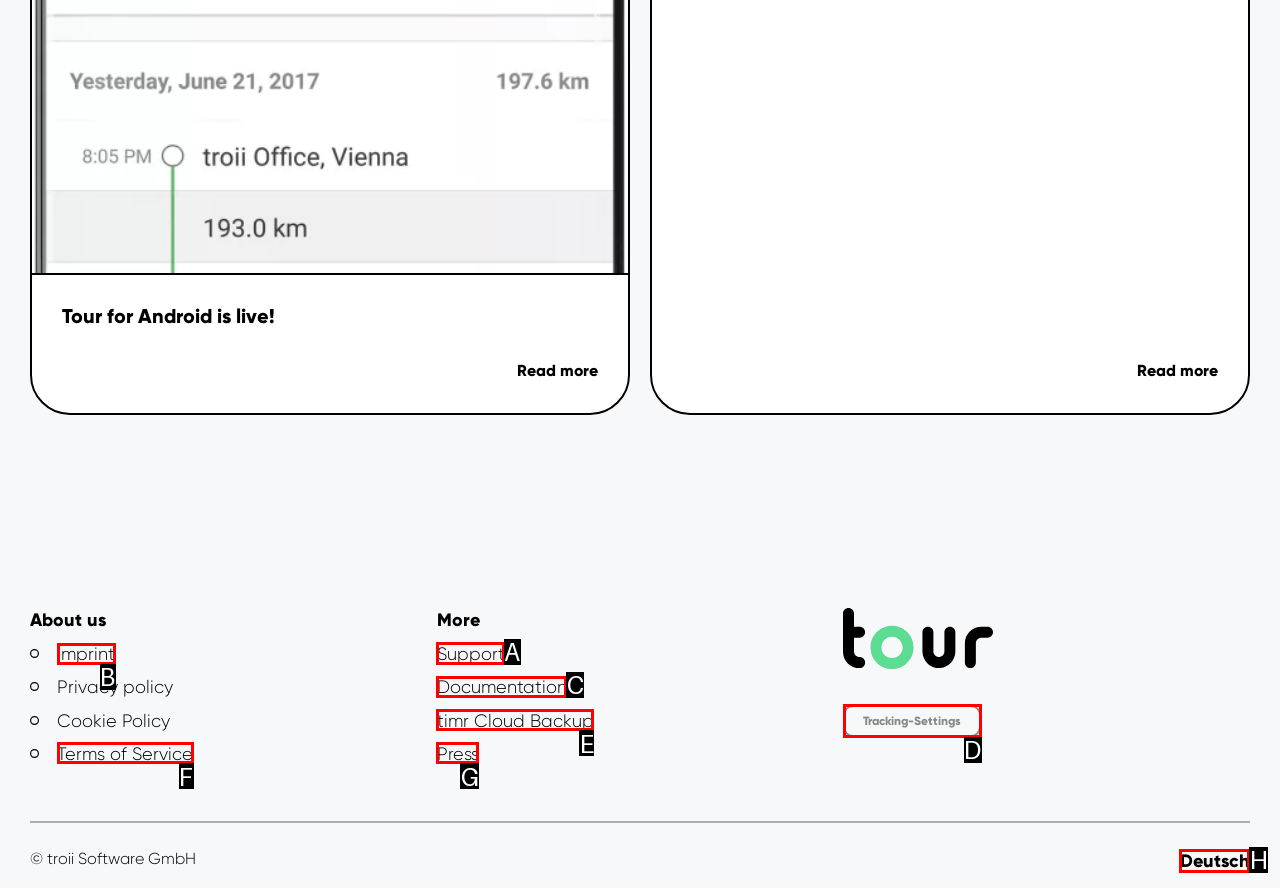To execute the task: Get support, which one of the highlighted HTML elements should be clicked? Answer with the option's letter from the choices provided.

A